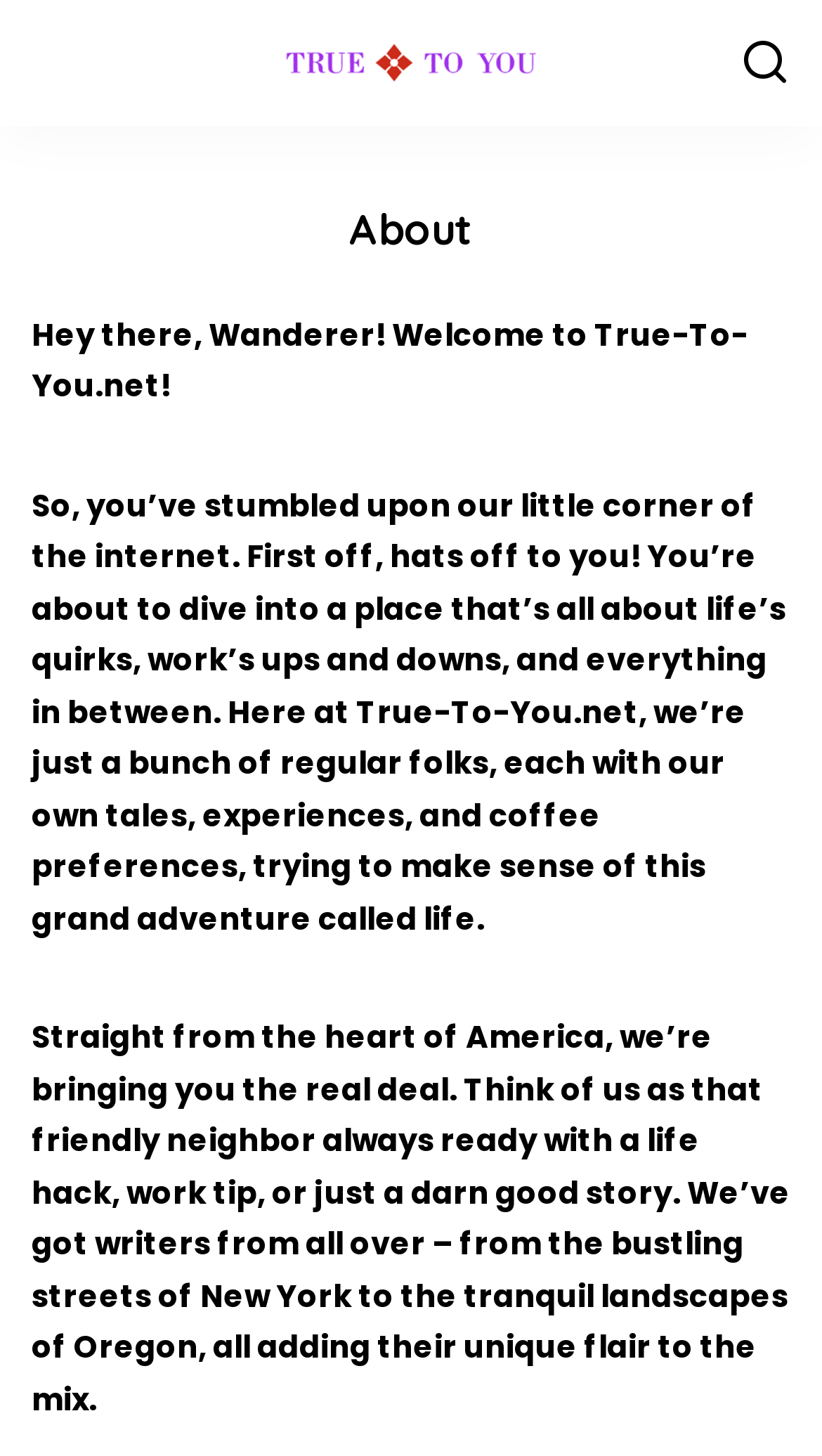Refer to the image and offer a detailed explanation in response to the question: What is the theme of the website?

The theme of the website can be inferred from the StaticText element which mentions 'life's quirks, work's ups and downs, and everything in between' as the topics that the website is about.